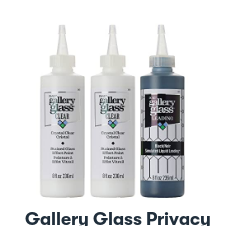From the image, can you give a detailed response to the question below:
What is the benefit of using this kit besides creativity?

The 'Gallery Glass Privacy Window' kit not only allows users to express their creativity through decorative glass patterns but also enhances privacy through these designs. This makes it a practical and aesthetically pleasing solution for DIY enthusiasts and artists.